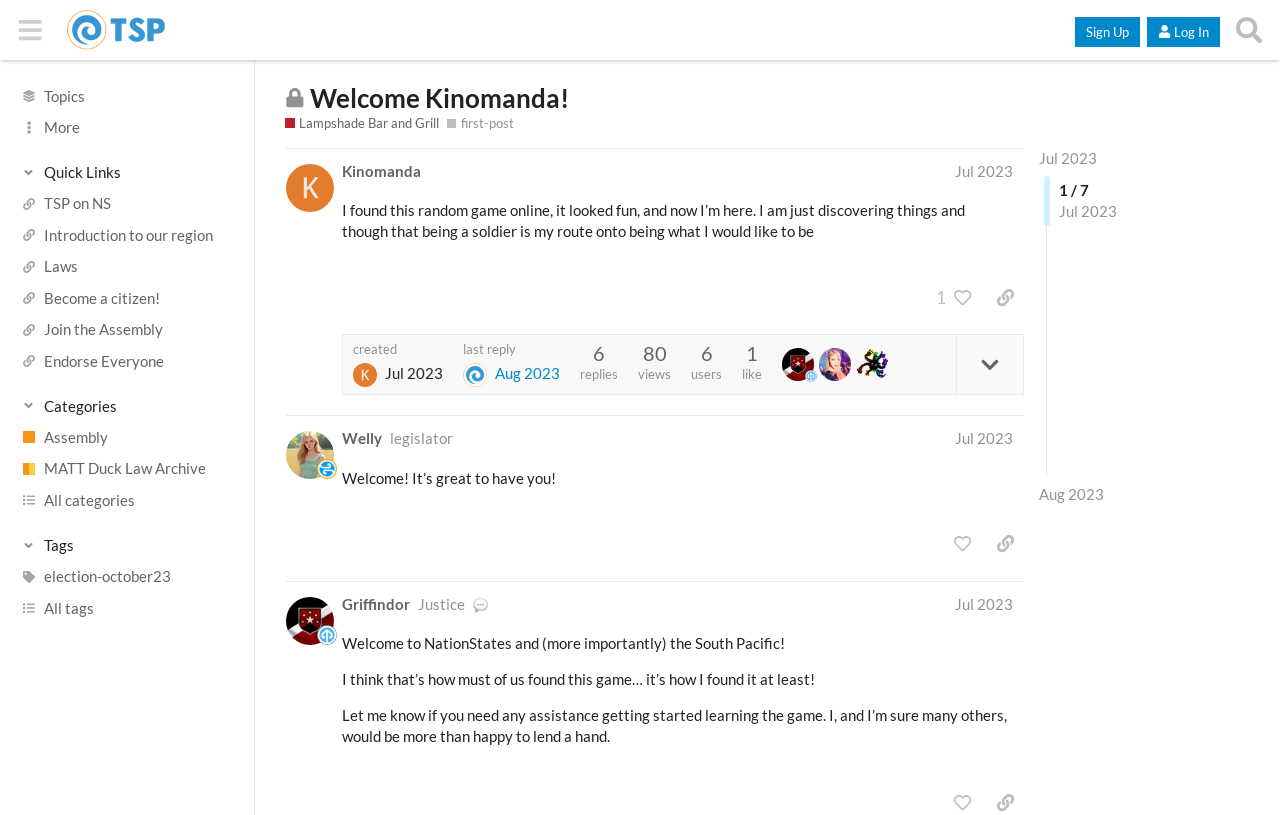Produce an elaborate caption capturing the essence of the webpage.

The webpage is a forum discussion page titled "Welcome Kinomanda! - Lampshade Bar and Grill - The South Pacific". At the top, there is a header section with a button to expand the sidebar, a link to "The South Pacific", and buttons to sign up, log in, and search. Below the header, there are several links to different topics, including "Topics", "TSP on NS", "Introduction to our region", "Laws", "Become a citizen!", "Join the Assembly", and "Endorse Everyone". Each of these links has an accompanying image.

To the right of these links, there are buttons to expand categories and tags, with images next to each button. Below these buttons, there are links to "Assembly", "MATT Duck Law Archive", and "All categories", as well as links to specific tags, including "election-october23" and "All tags".

The main content of the page is a discussion thread, with the first post by "Kinomanda" dated July 2023. The post contains a brief introduction and a statement about wanting to become a soldier. Below the post, there are buttons to like, share, and reply to the post, as well as information about the post, including the number of replies, views, and users. There are also links to related topics, including "high-court", "Mavenu", and "Galaxiel".

At the bottom of the page, there are links to navigate to different pages of the discussion thread, with a pagination indicator showing that this is page 1 of 7.